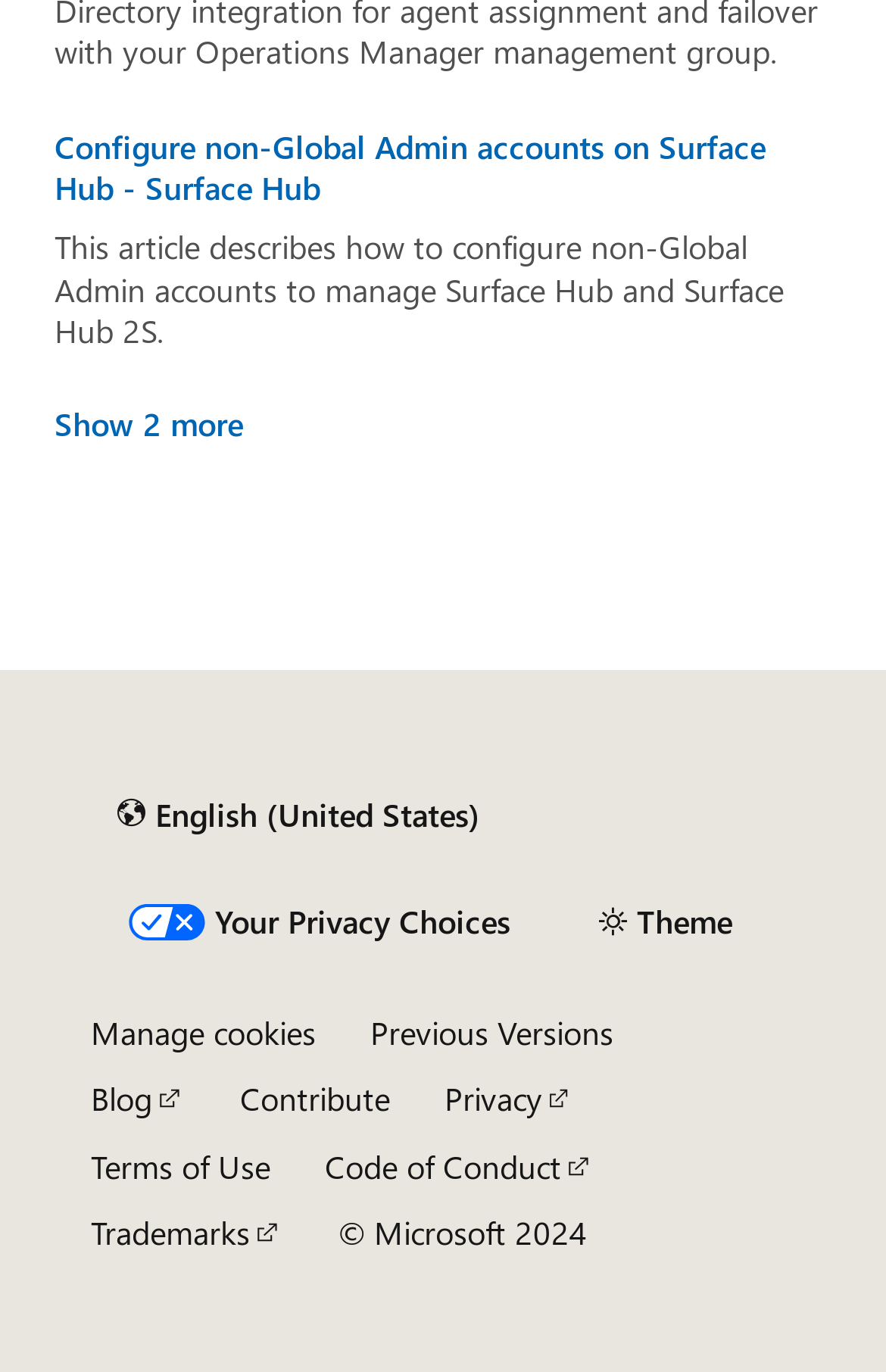Please specify the bounding box coordinates of the clickable section necessary to execute the following command: "Change theme".

[0.646, 0.646, 0.856, 0.698]